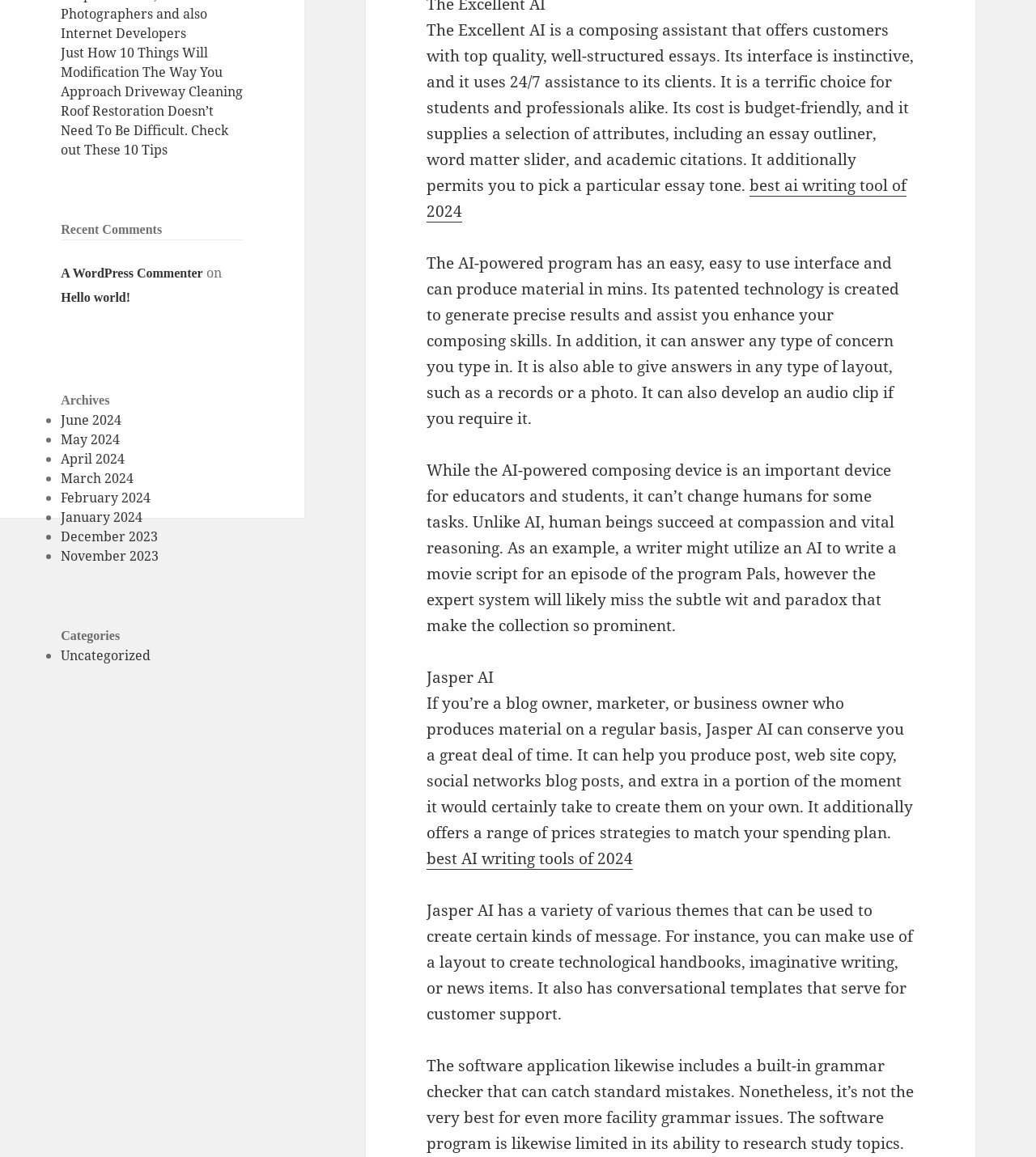Identify the bounding box of the UI element that matches this description: "Uncategorized".

[0.059, 0.559, 0.146, 0.574]